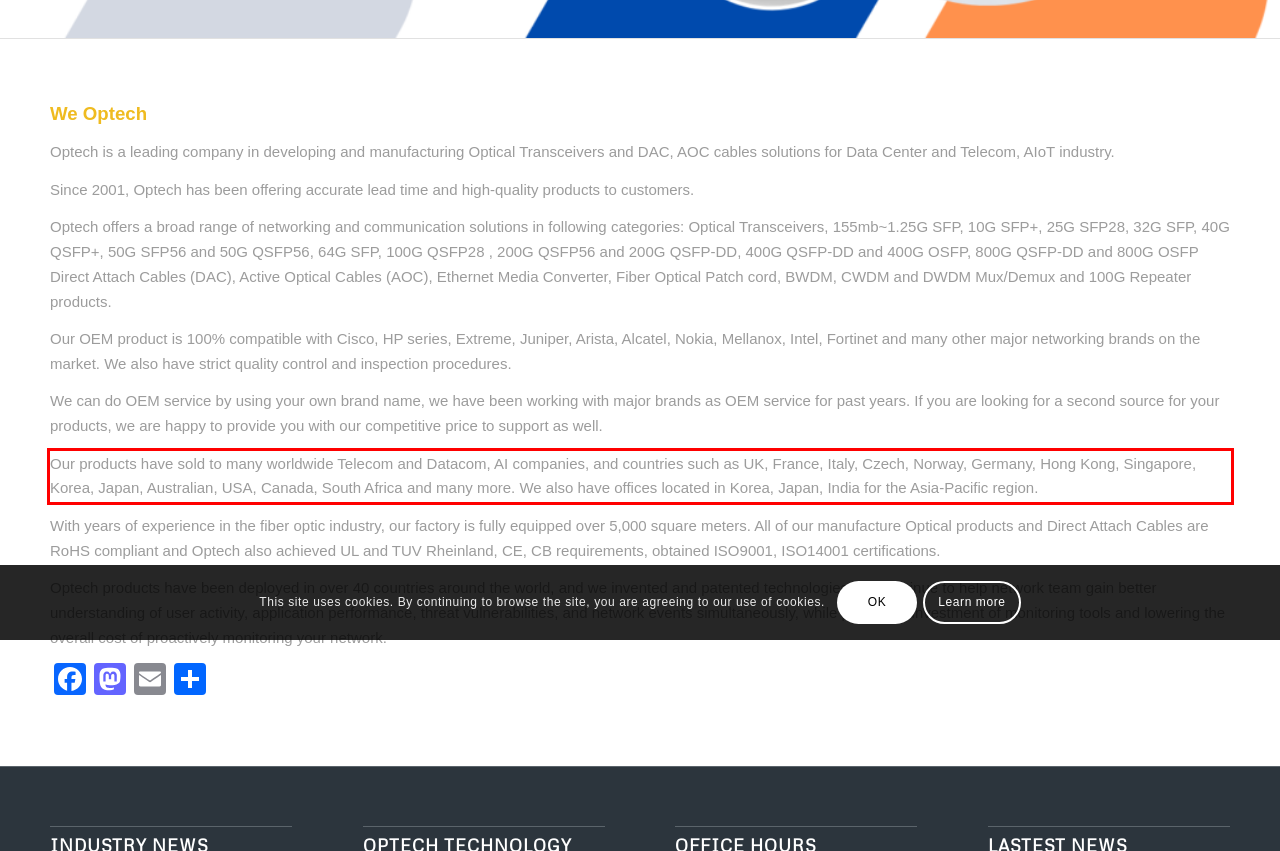The screenshot you have been given contains a UI element surrounded by a red rectangle. Use OCR to read and extract the text inside this red rectangle.

Our products have sold to many worldwide Telecom and Datacom, AI companies, and countries such as UK, France, Italy, Czech, Norway, Germany, Hong Kong, Singapore, Korea, Japan, Australian, USA, Canada, South Africa and many more. We also have offices located in Korea, Japan, India for the Asia-Pacific region.